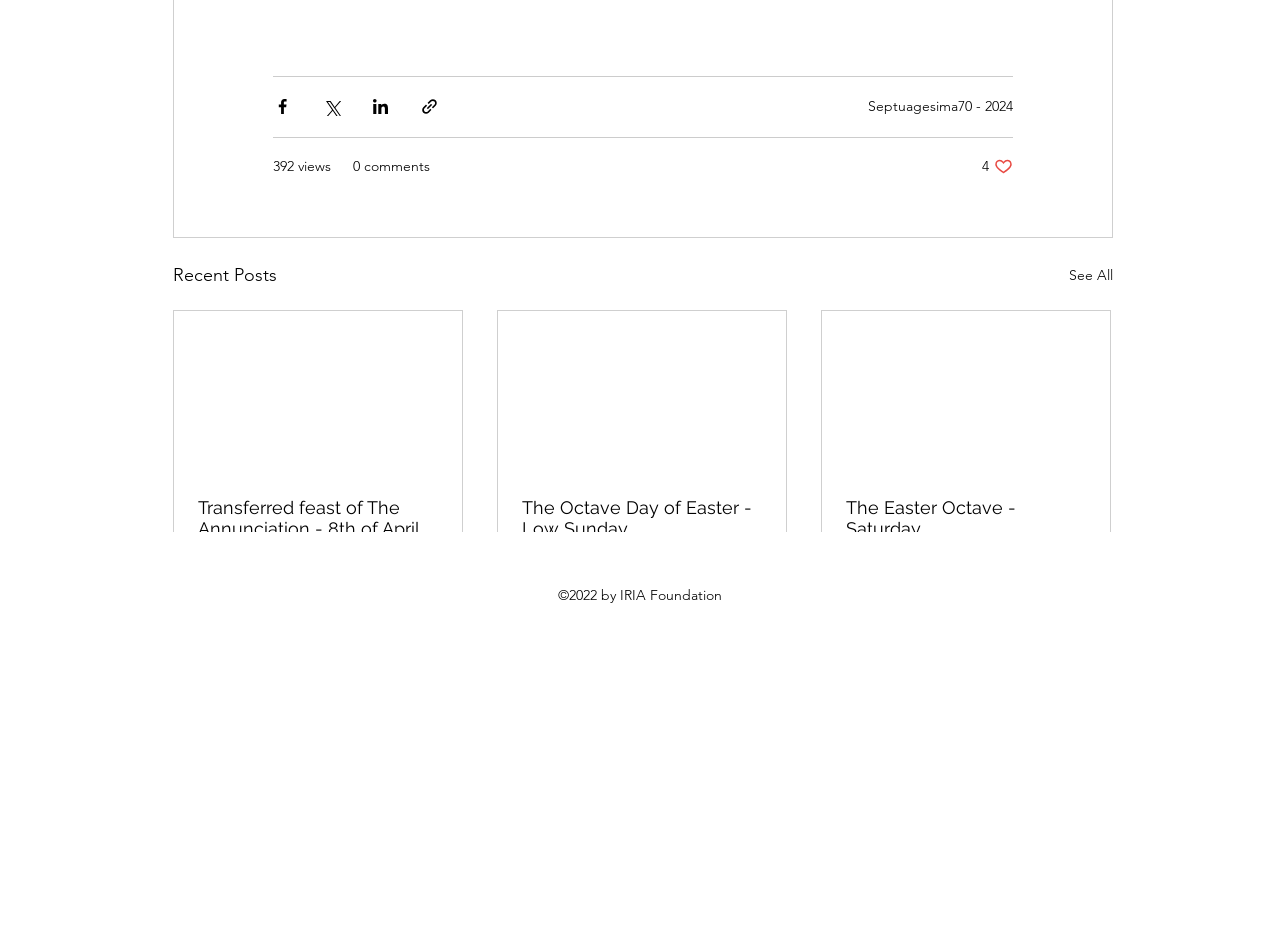Identify the bounding box coordinates of the specific part of the webpage to click to complete this instruction: "View post details".

[0.136, 0.326, 0.361, 0.496]